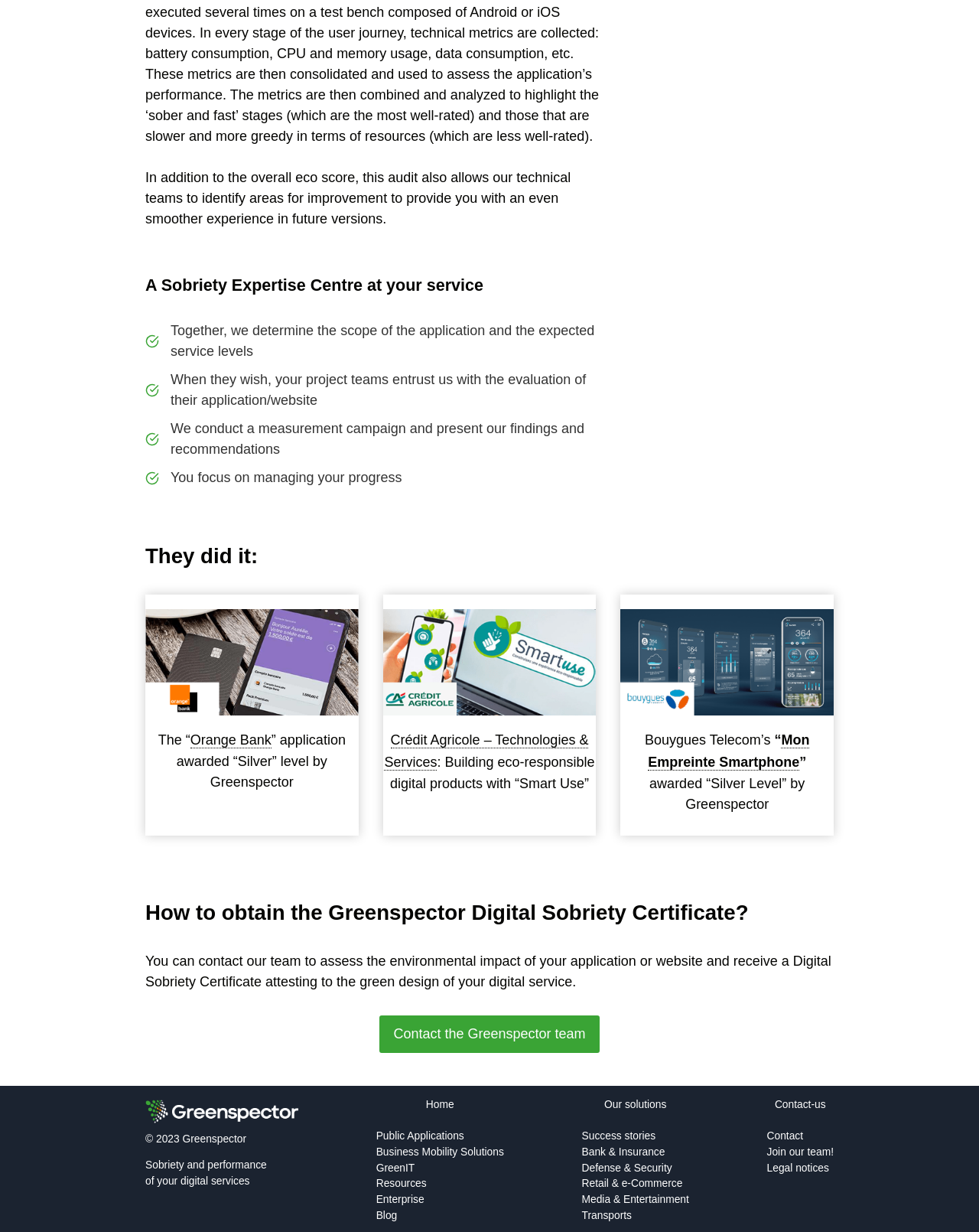Please pinpoint the bounding box coordinates for the region I should click to adhere to this instruction: "Go to Home".

[0.435, 0.891, 0.464, 0.902]